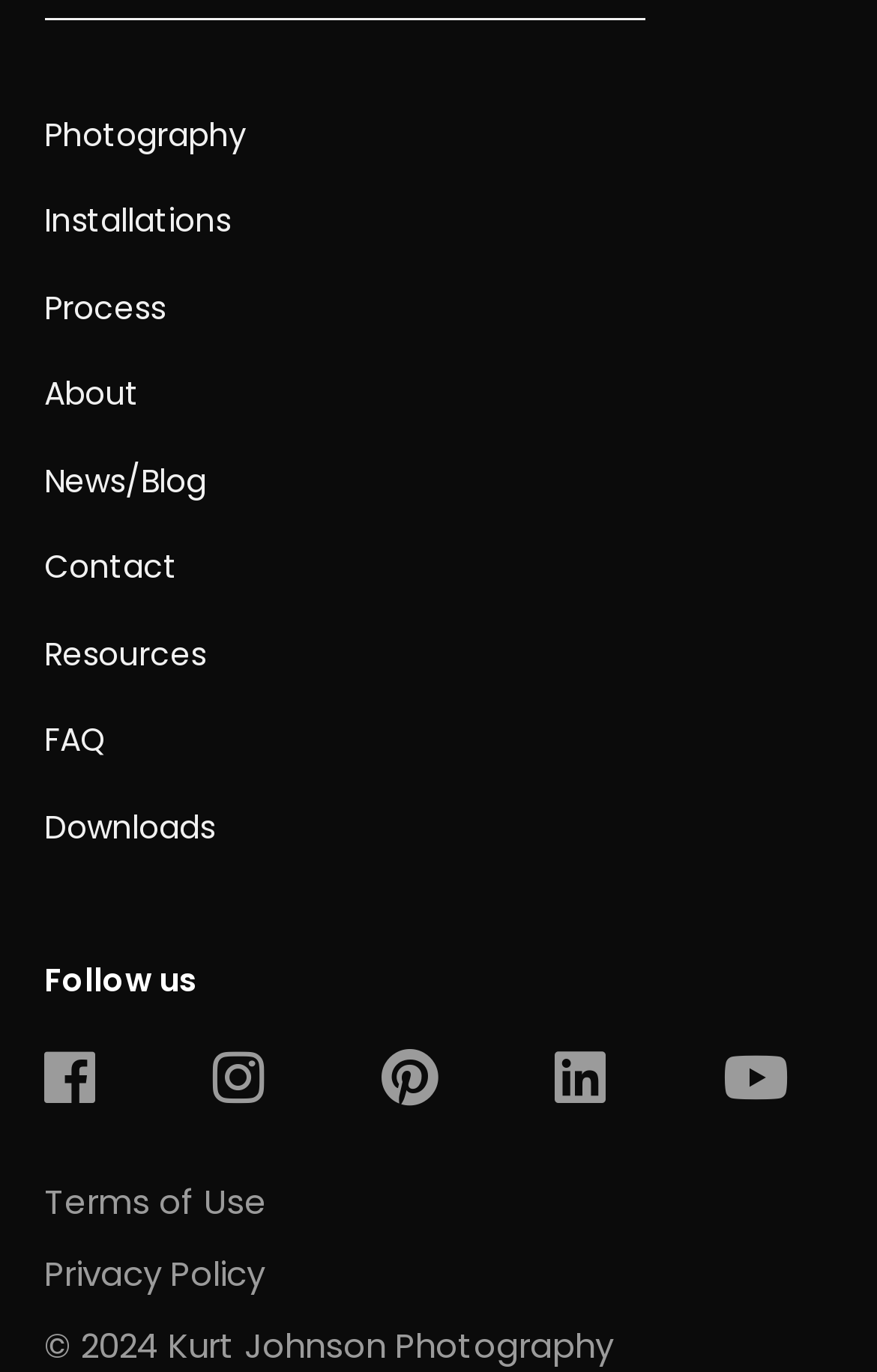Determine the bounding box coordinates of the element's region needed to click to follow the instruction: "Contact the photographer". Provide these coordinates as four float numbers between 0 and 1, formatted as [left, top, right, bottom].

[0.05, 0.397, 0.201, 0.429]